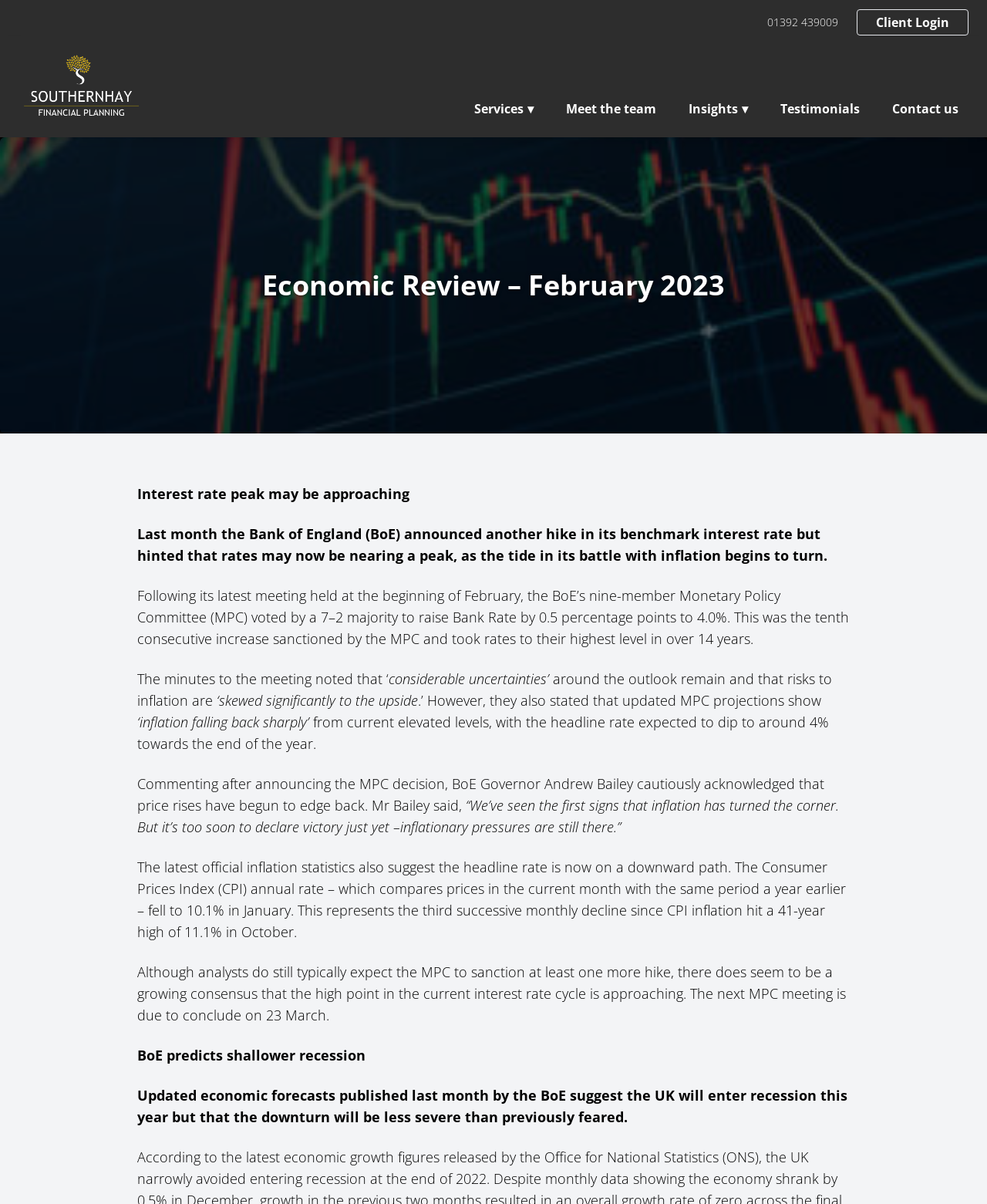Please specify the coordinates of the bounding box for the element that should be clicked to carry out this instruction: "Click the 'Meet the team' link". The coordinates must be four float numbers between 0 and 1, formatted as [left, top, right, bottom].

[0.564, 0.078, 0.674, 0.103]